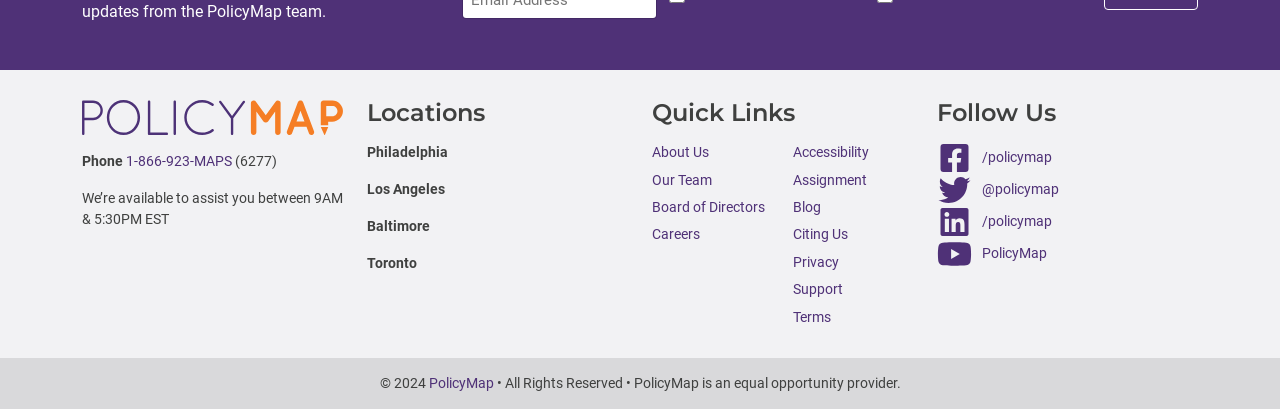Please mark the clickable region by giving the bounding box coordinates needed to complete this instruction: "View the blog".

[0.619, 0.486, 0.641, 0.526]